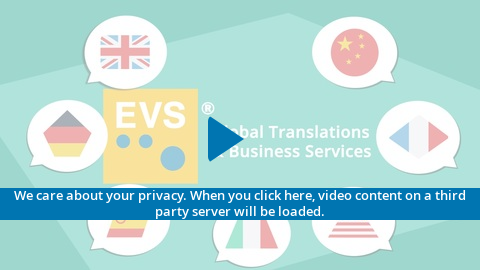What will happen if the image is clicked?
Offer a detailed and full explanation in response to the question.

The caption includes a cautionary message below the graphic, informing viewers that clicking the image will load video content from a third-party server. This suggests that the image is part of a video presentation, and clicking on it will trigger the loading of external video content.